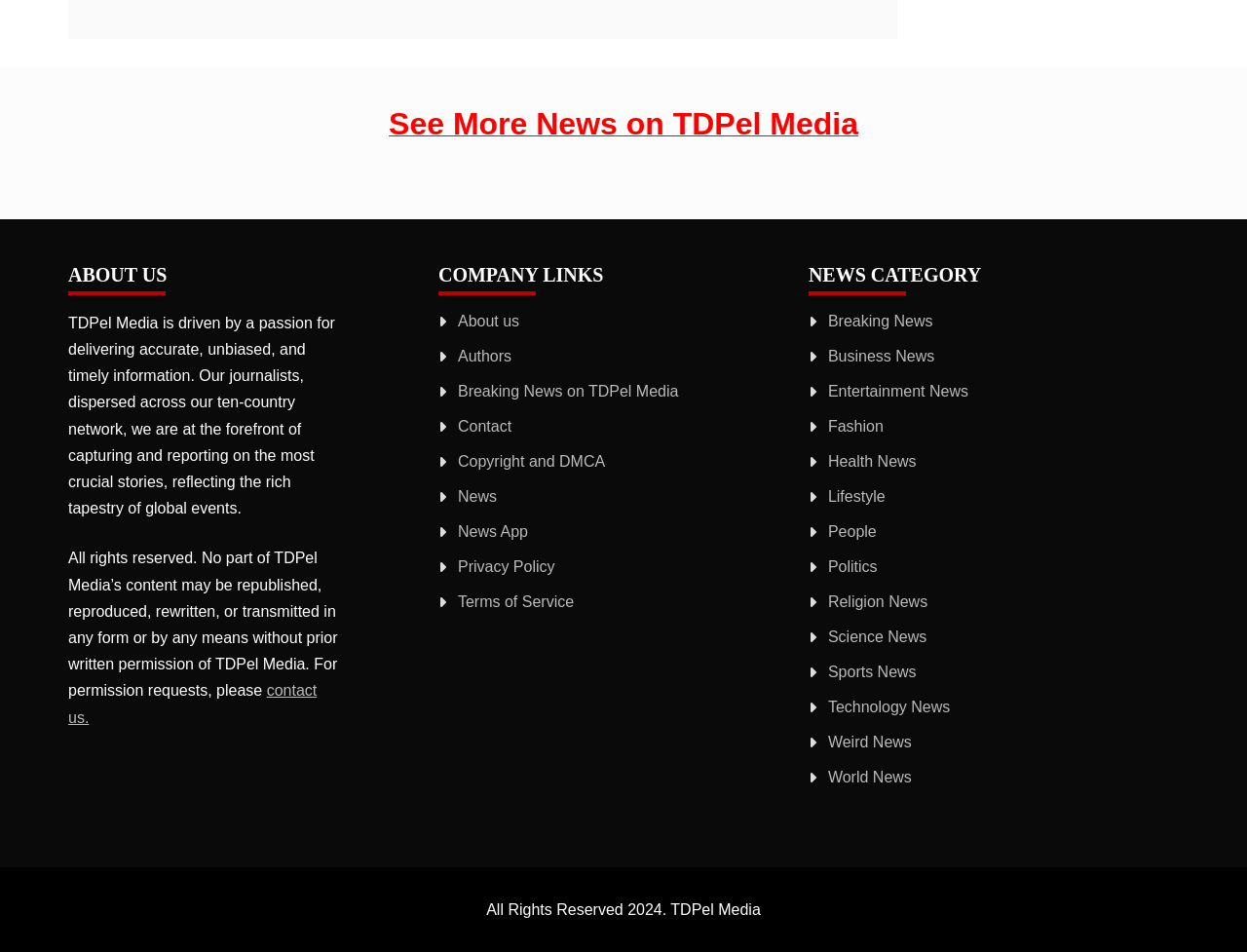Find the bounding box coordinates of the clickable area required to complete the following action: "Visit 'Breaking News on TDPel Media'".

[0.367, 0.402, 0.544, 0.42]